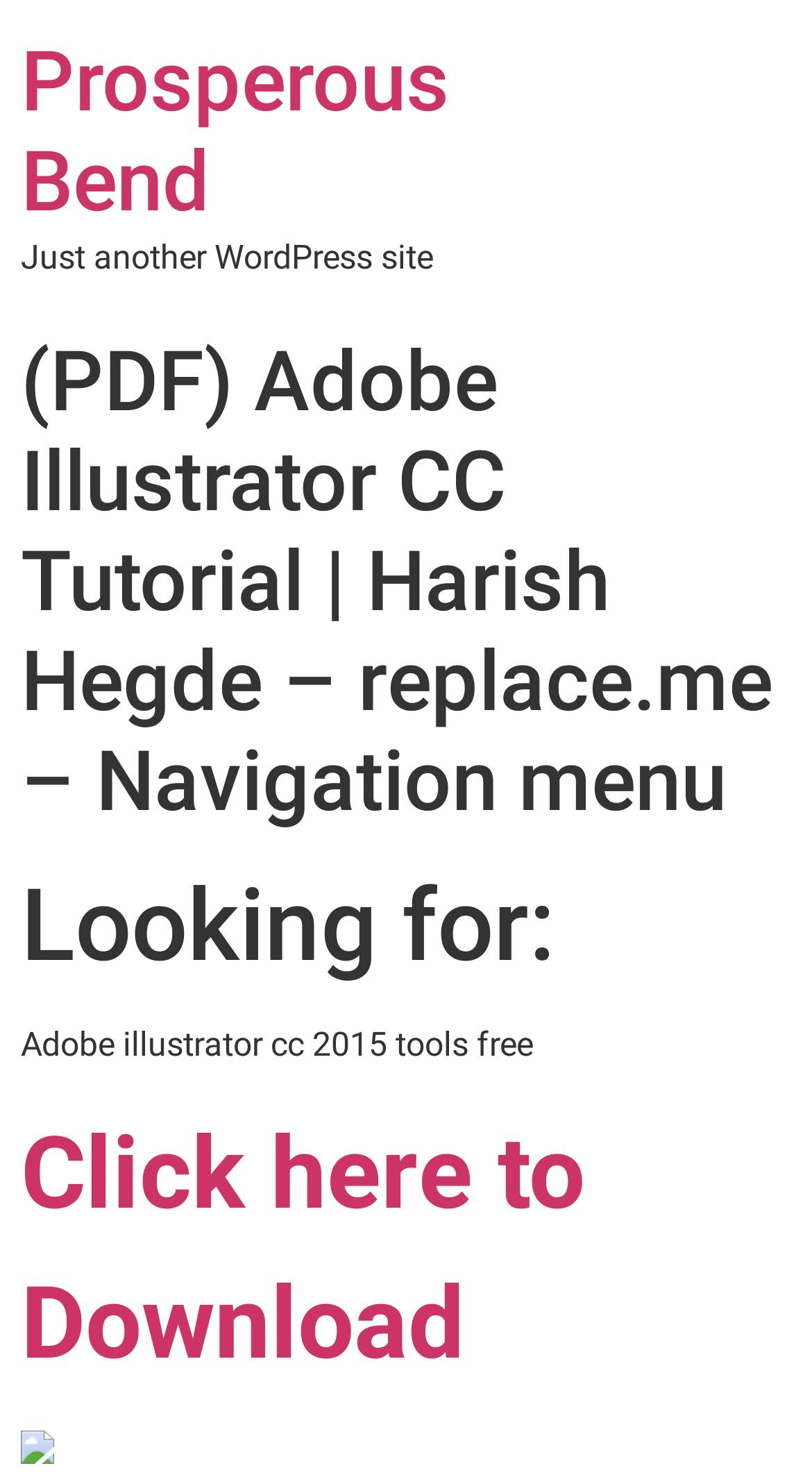Provide the bounding box coordinates of the HTML element described by the text: "Click here to Download".

[0.026, 0.797, 0.721, 0.925]